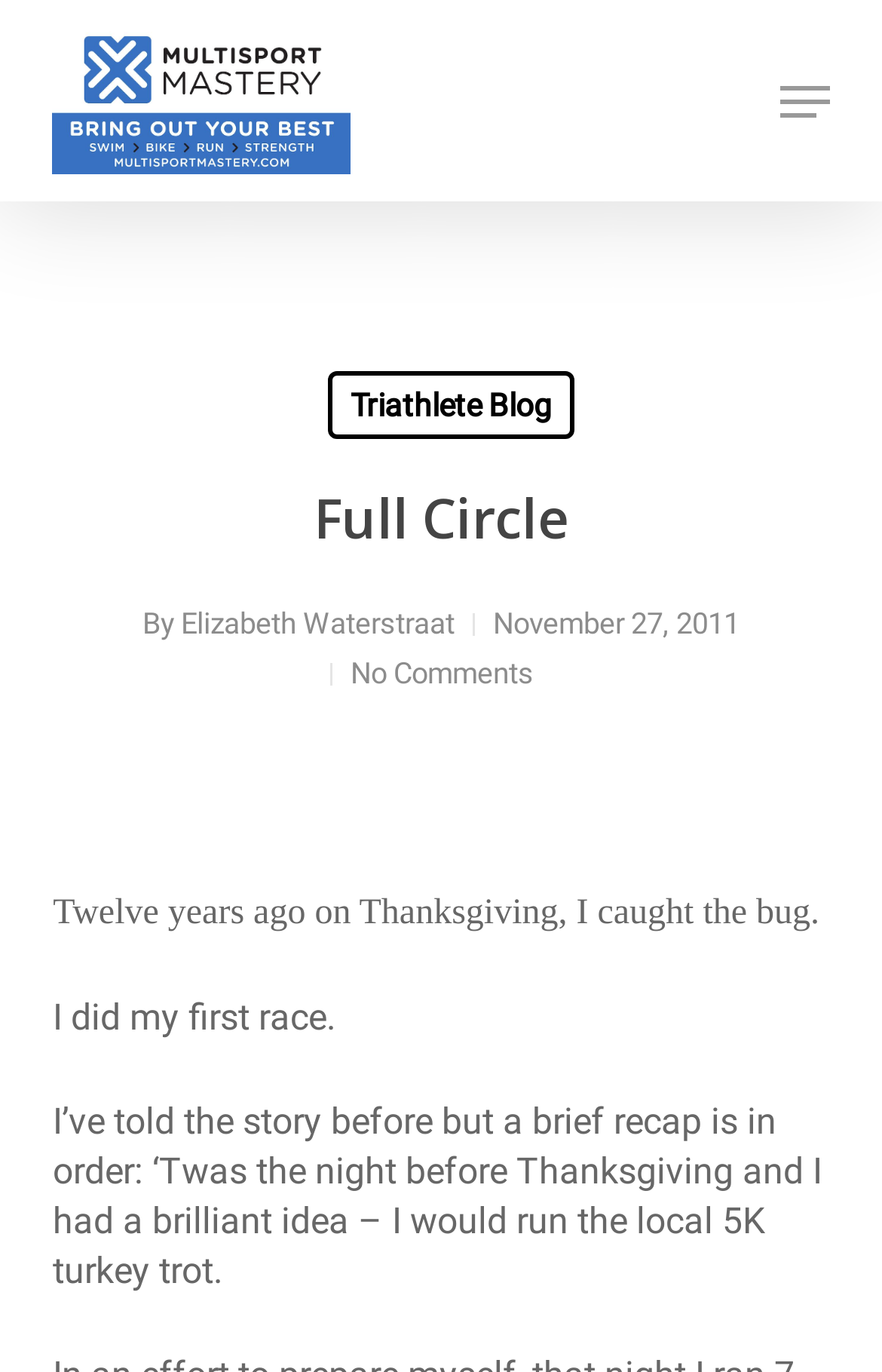What is the event mentioned in the blog post?
Using the picture, provide a one-word or short phrase answer.

5K turkey trot